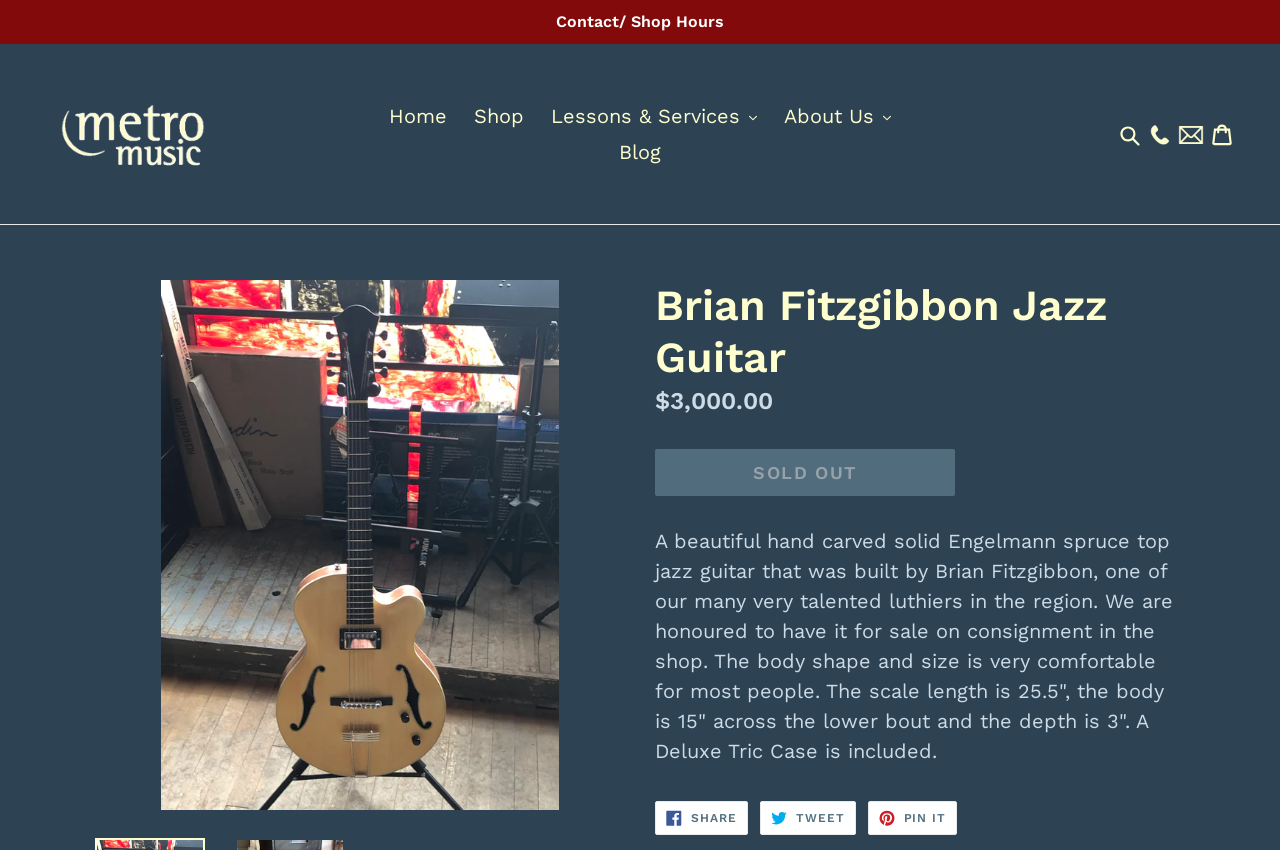Could you locate the bounding box coordinates for the section that should be clicked to accomplish this task: "View the blog".

[0.476, 0.158, 0.524, 0.2]